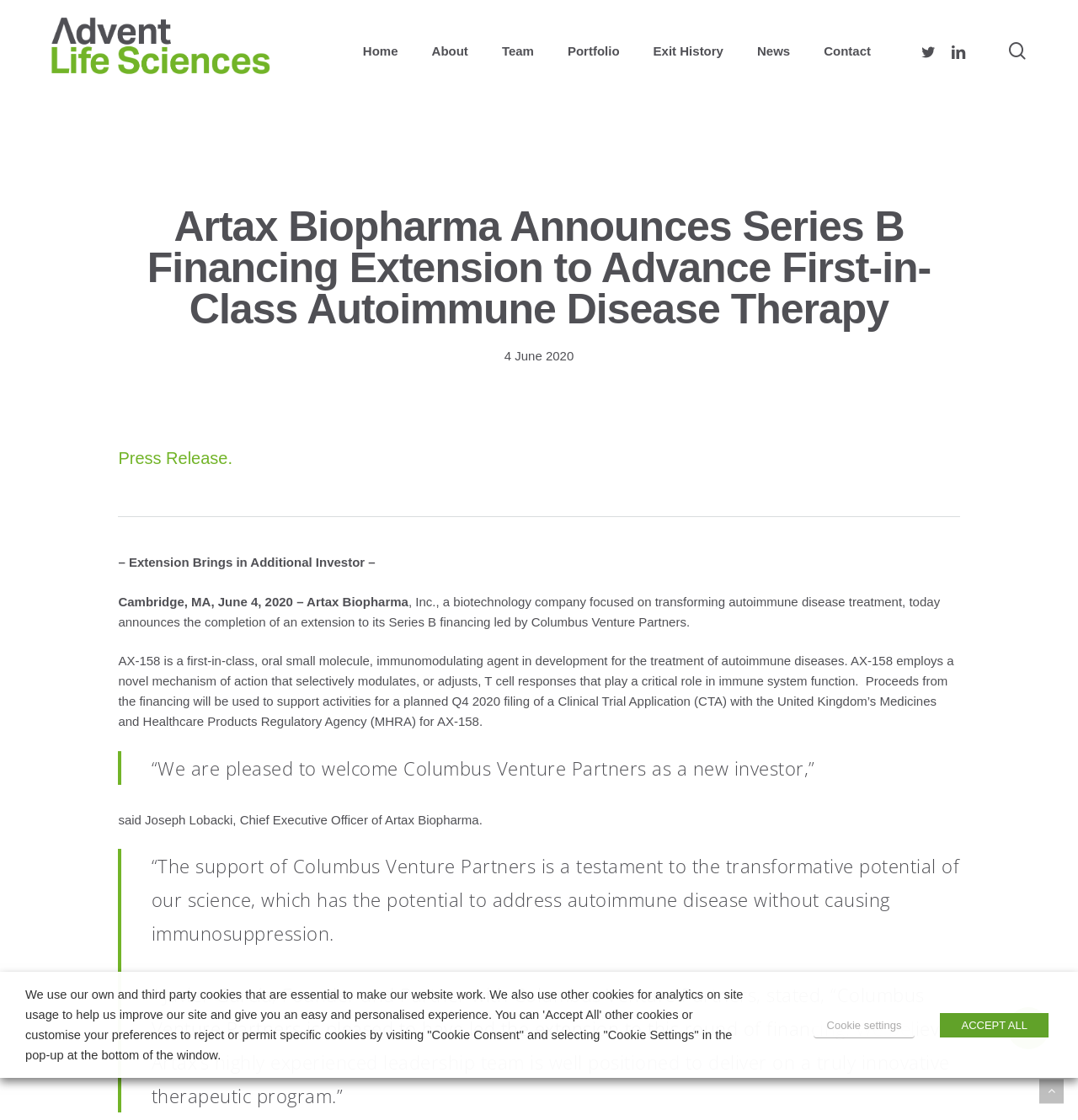Identify and provide the main heading of the webpage.

Artax Biopharma Announces Series B Financing Extension to Advance First-in-Class Autoimmune Disease Therapy